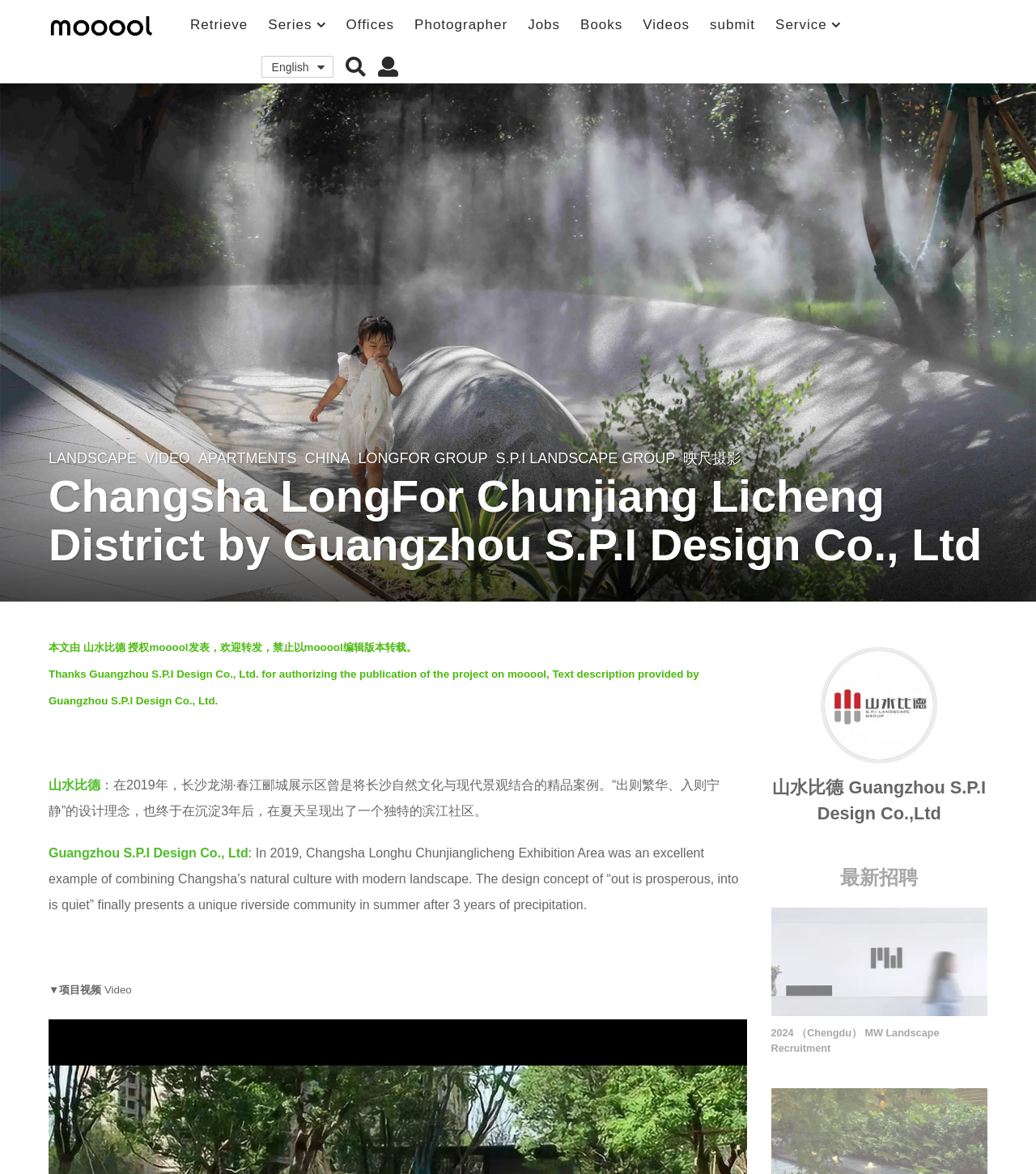Provide a thorough description of the webpage you see.

This webpage is about a project called "Changsha LongFor Chunjiang Licheng District" designed by Guangzhou S.P.I Design Co., Ltd. At the top, there is a logo image of "mooool" and a row of links including "Retrieve", "Series", "Offices", "Photographer", "Jobs", "Books", "Videos", "submit", and "Service". Below the links, there is a language selection dropdown with an option for English.

The main content of the webpage is divided into two sections. The left section contains a header with the project title and a series of links related to the project, including "LANDSCAPE", "VIDEO", "APARTMENTS", "CHINA", "LONGFOR GROUP", "S.P.I LANDSCAPE GROUP", and "映尺摄影". Below the links, there is a brief introduction to the project, including a description of the design concept and its features.

The right section of the webpage contains a profile photo and a link to the designer's profile, Guangzhou S.P.I Design Co., Ltd. Below the profile section, there is a heading "最新招聘" (Latest Recruitment) with a link to a job posting for a landscape recruitment position in Chengdu.

Throughout the webpage, there are several images, including the logo image, the profile photo, and possibly other images related to the project. The overall layout is organized, with clear headings and concise text, making it easy to navigate and understand the content.